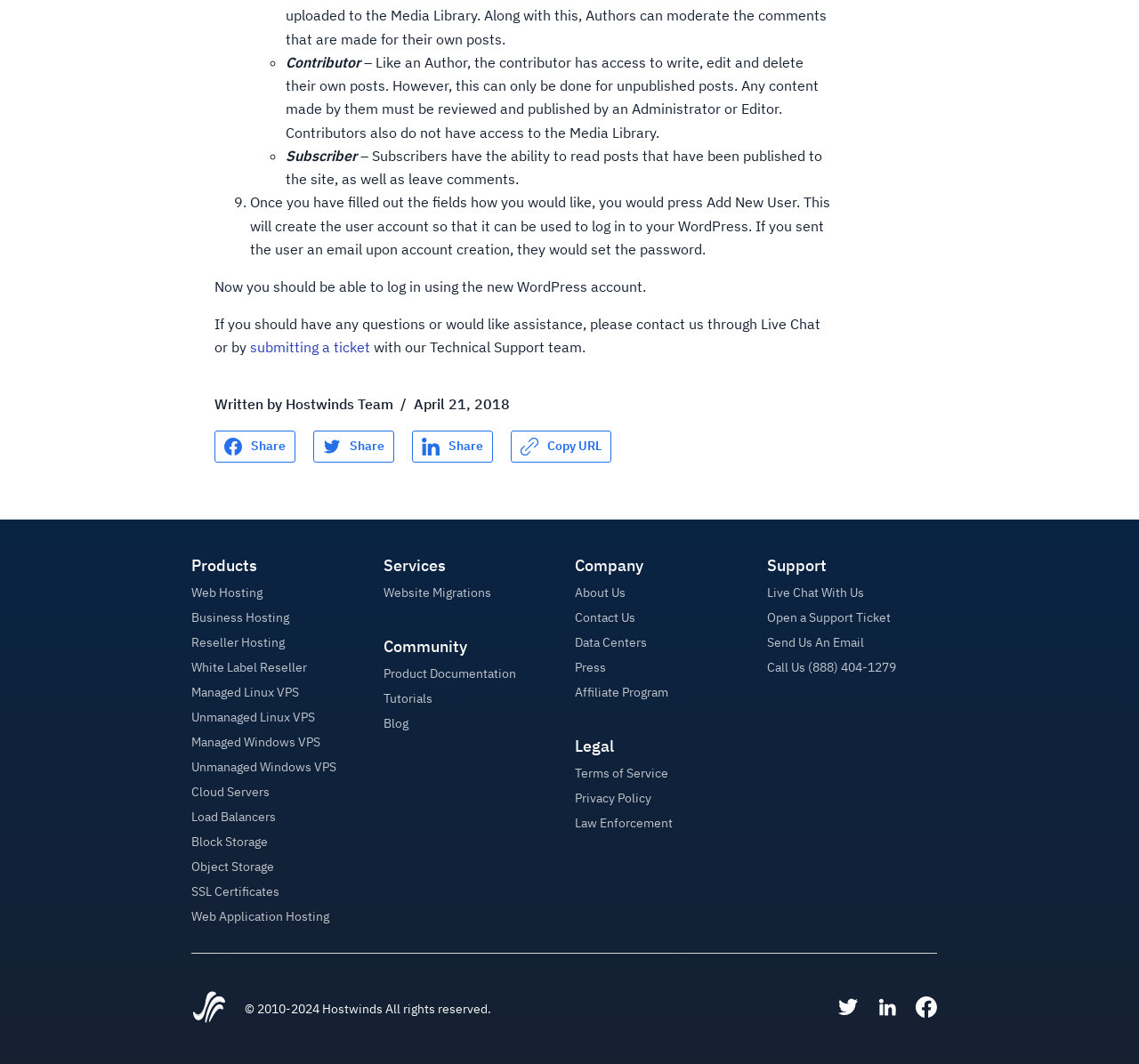Provide the bounding box coordinates for the area that should be clicked to complete the instruction: "Click on the 'Hostwinds Home' link".

[0.168, 0.93, 0.2, 0.966]